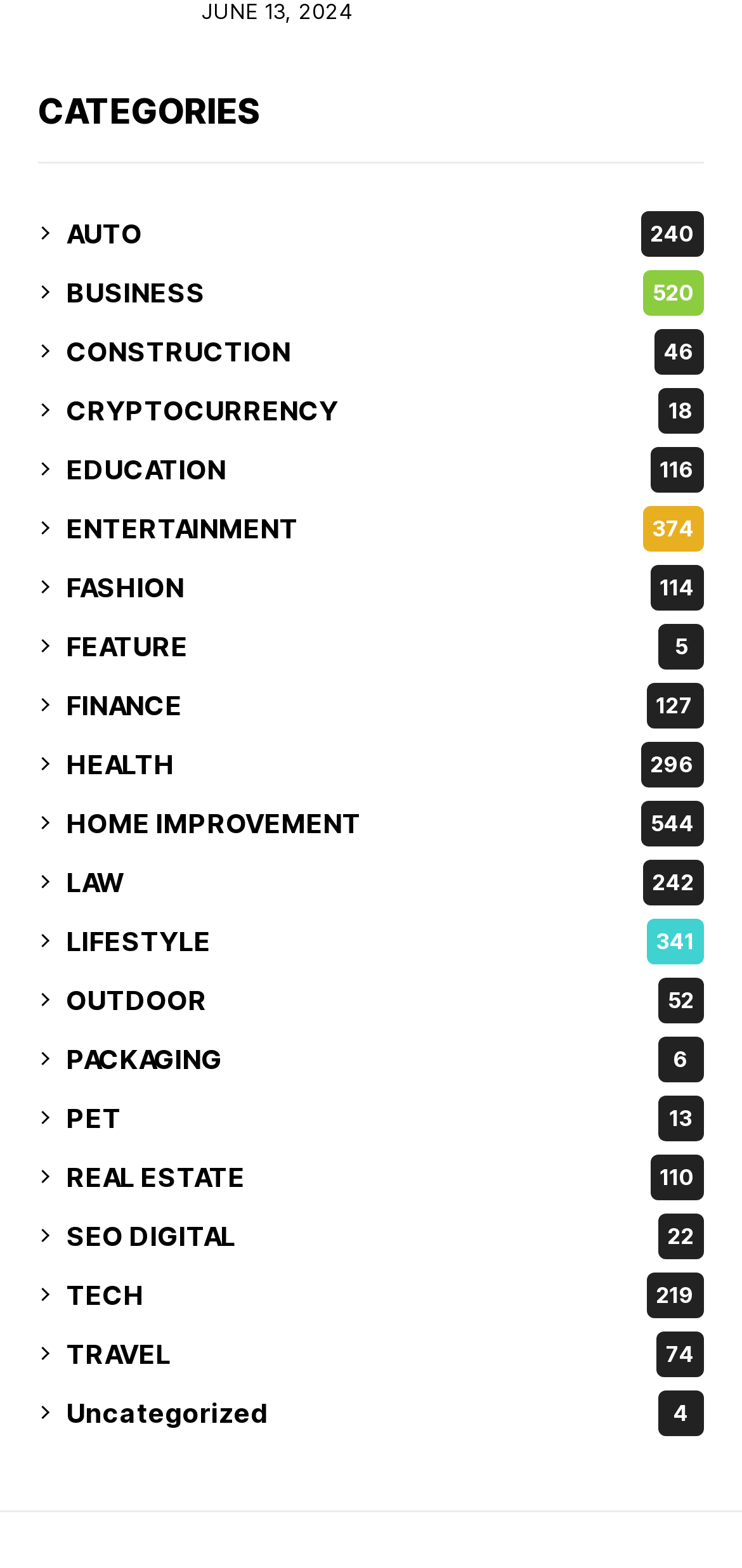Predict the bounding box coordinates of the area that should be clicked to accomplish the following instruction: "select BUSINESS 520". The bounding box coordinates should consist of four float numbers between 0 and 1, i.e., [left, top, right, bottom].

[0.09, 0.172, 0.949, 0.201]